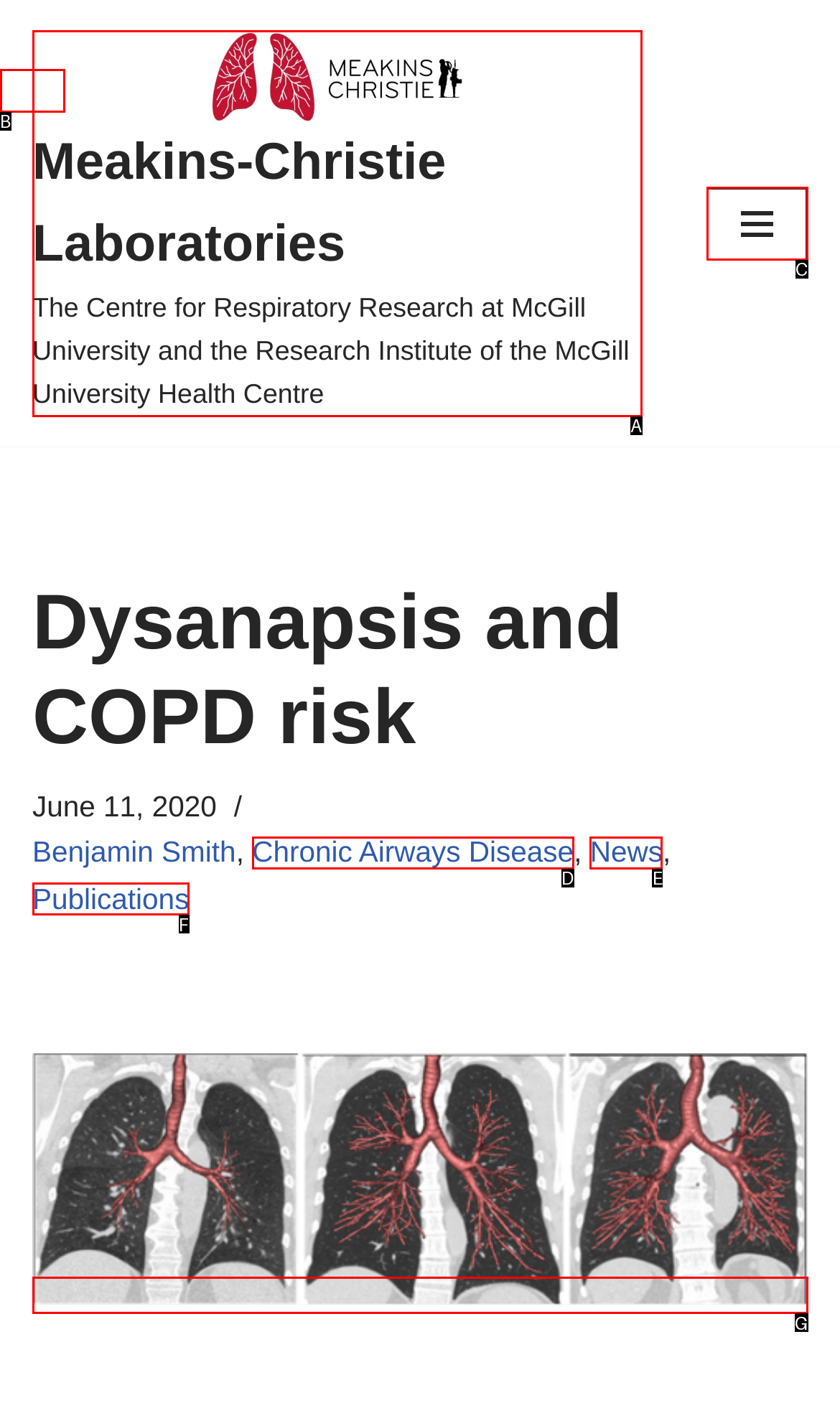Identify the option that corresponds to the description: News. Provide only the letter of the option directly.

E